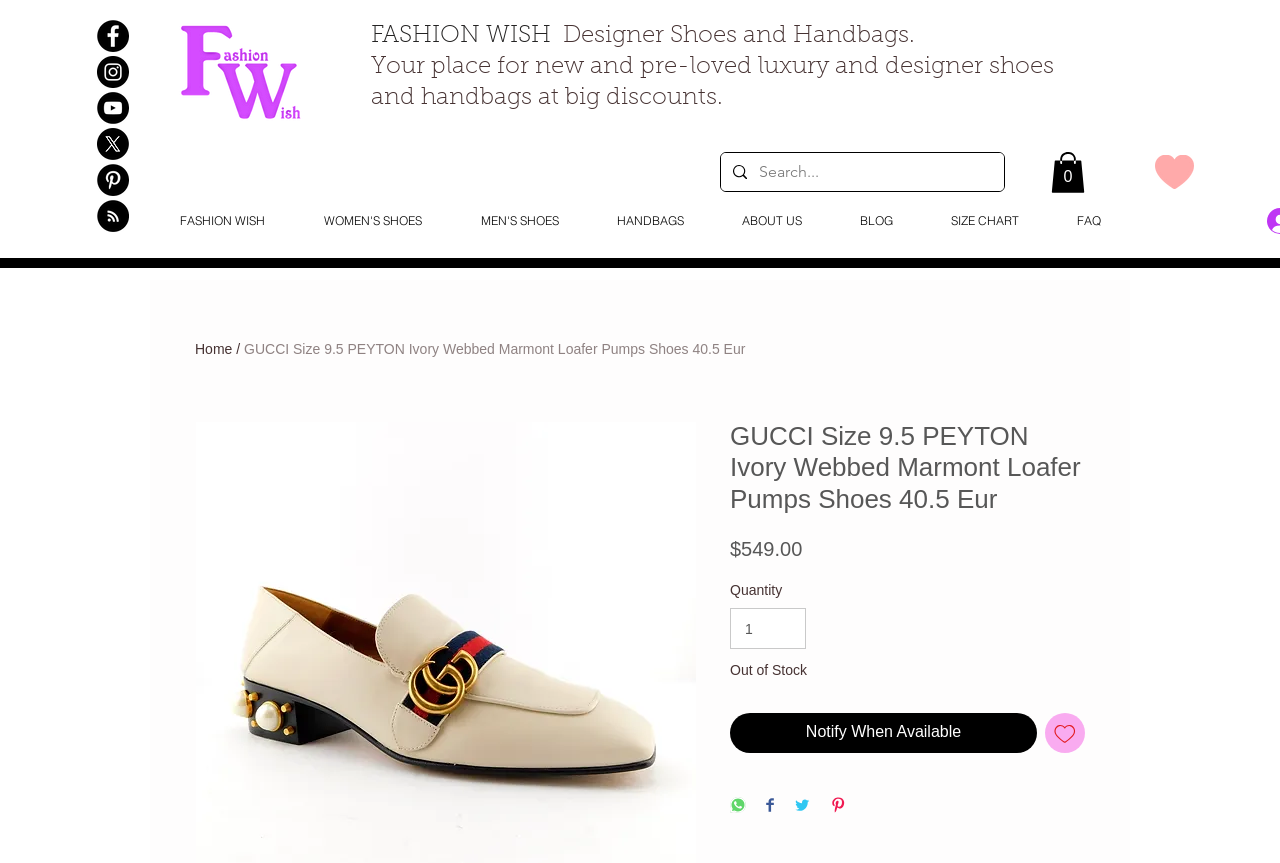Please identify the bounding box coordinates of the area that needs to be clicked to fulfill the following instruction: "Read the article about Pam Conrad."

None